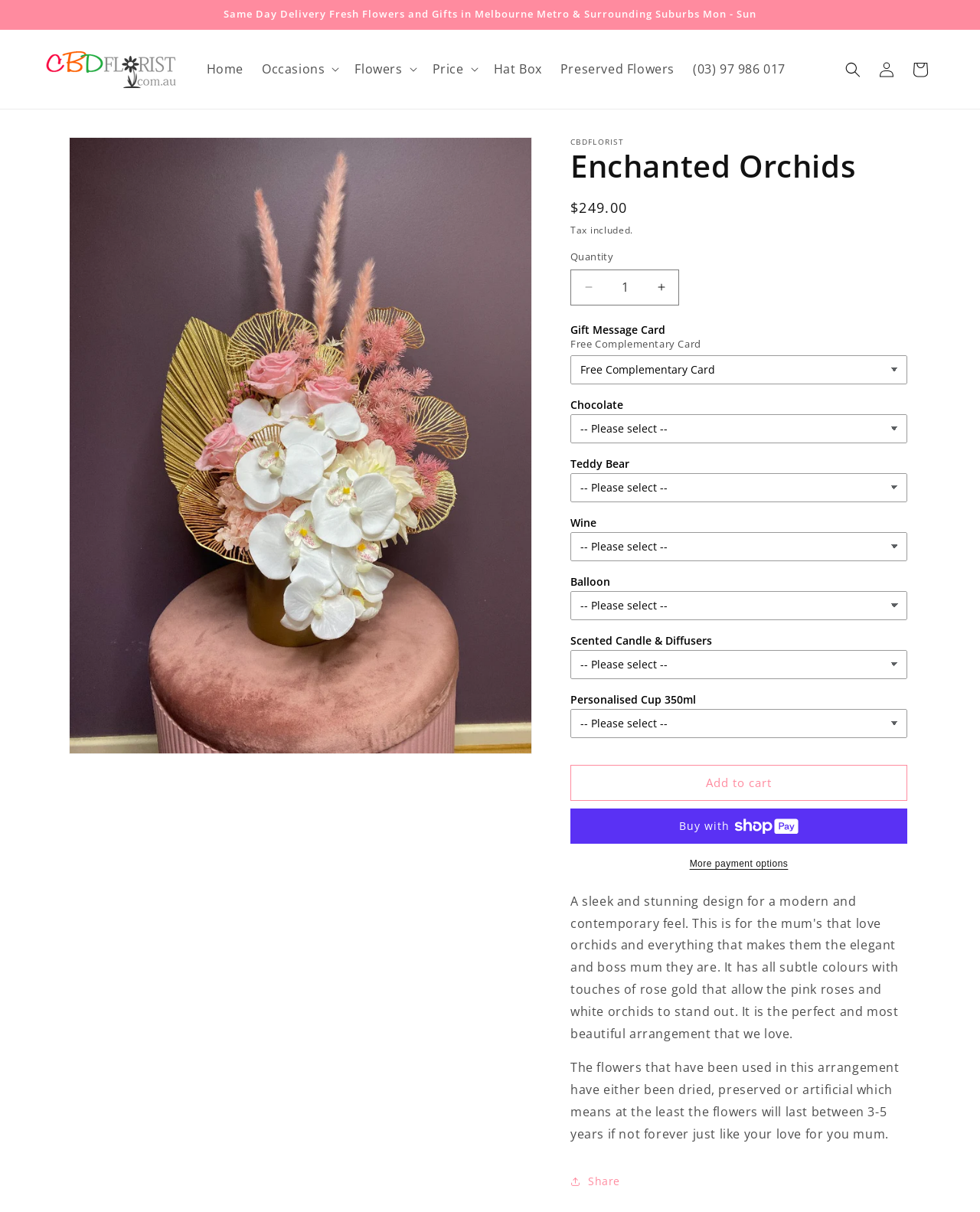What is the expected lifespan of the flowers in the arrangement?
Offer a detailed and full explanation in response to the question.

I found the answer by looking at the StaticText element with the text 'The flowers that have been used in this arrangement have either been dried, preserved or artificial which means at the least the flowers will last between 3-5 years...' which indicates that the expected lifespan of the flowers in the arrangement is 3-5 years.